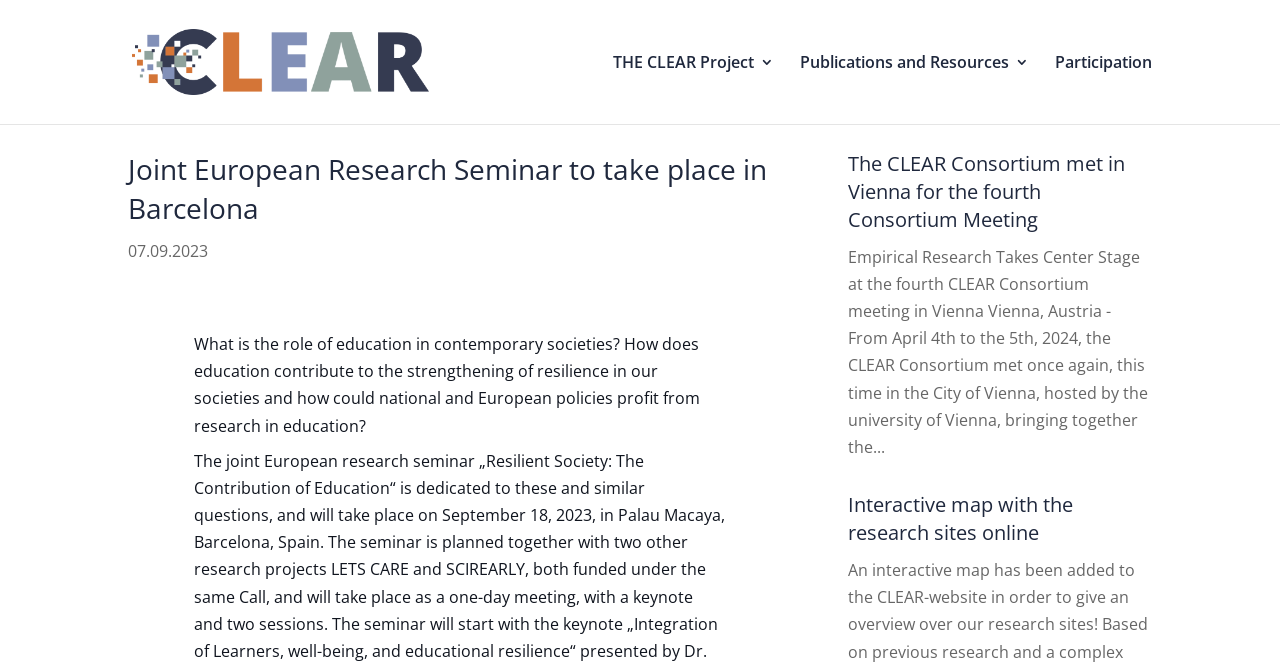Respond concisely with one word or phrase to the following query:
How many links are in the top navigation bar?

3